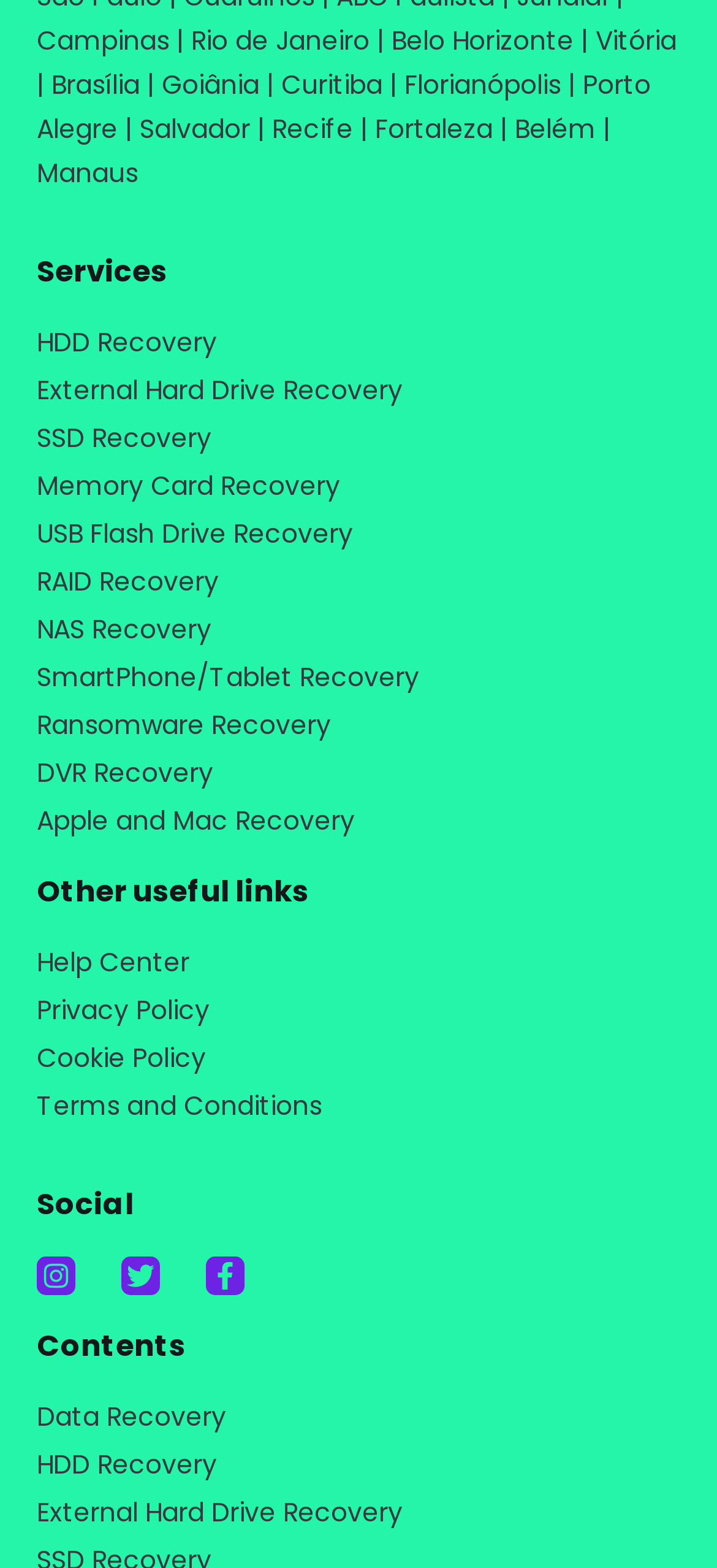What is the first data recovery service listed on the webpage?
Please provide a comprehensive answer to the question based on the webpage screenshot.

I looked at the section with data recovery service links and found that the first service listed is HDD Recovery.